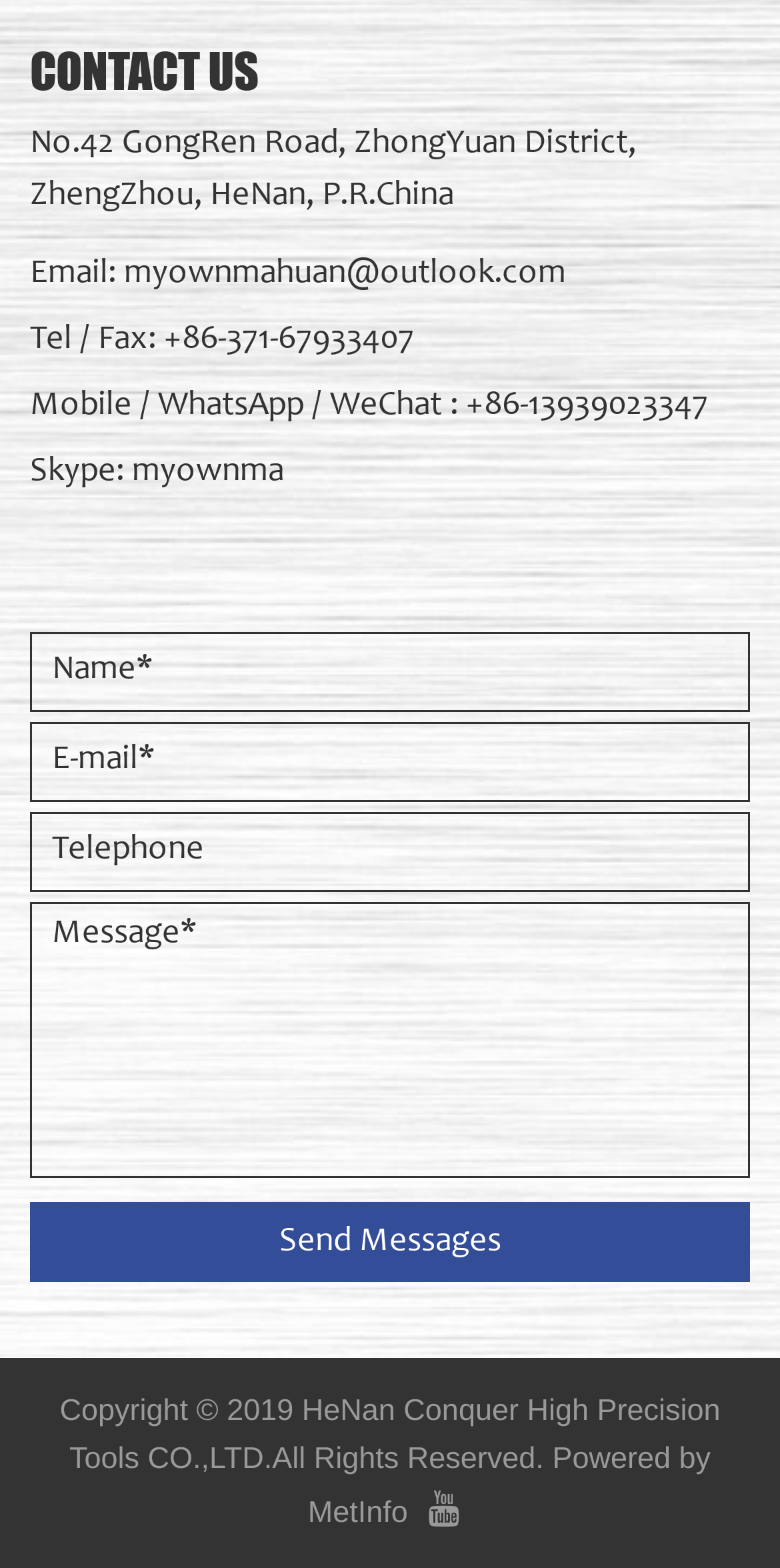Predict the bounding box of the UI element that fits this description: "December 2016".

None